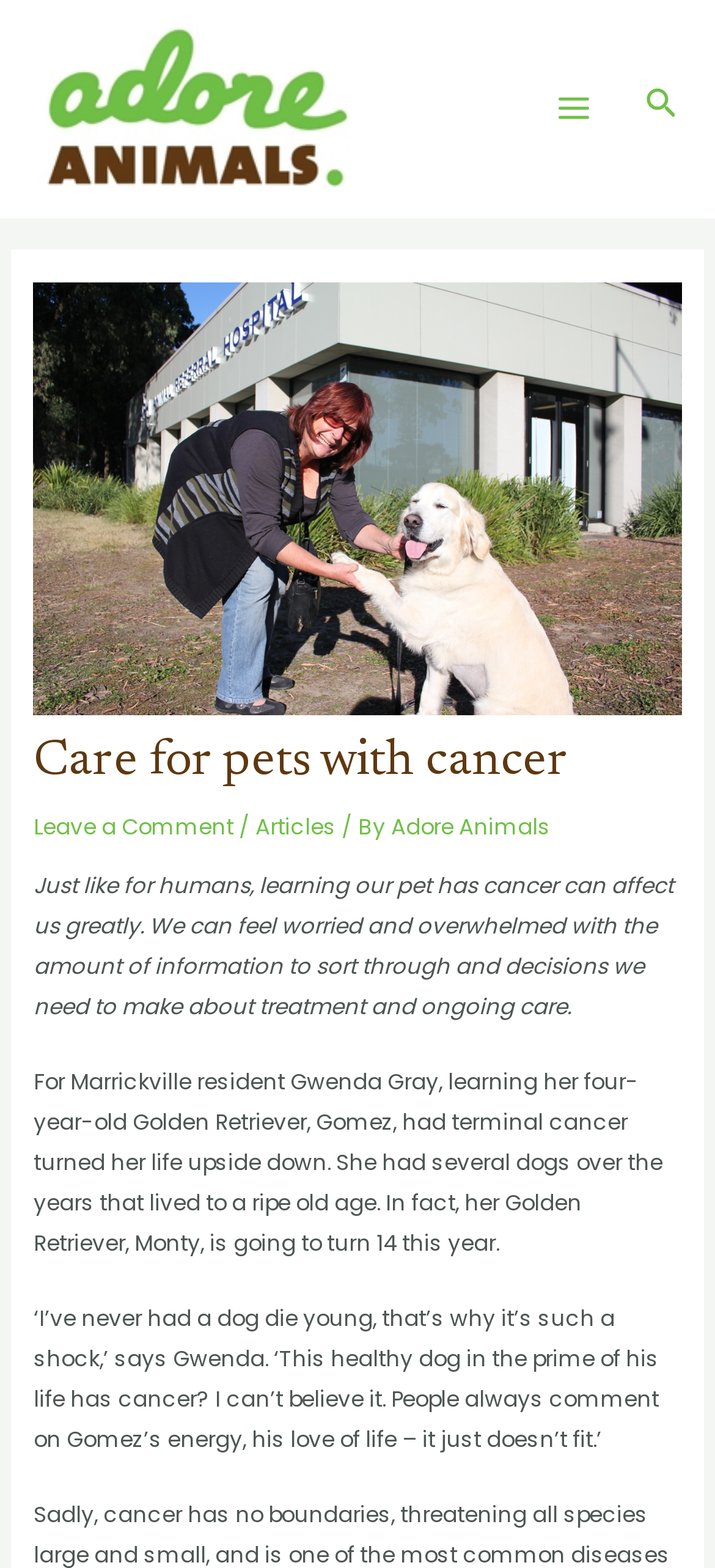Who is the owner of the dog Gomez?
Please respond to the question with as much detail as possible.

The owner of the dog Gomez is mentioned in the article as Gwenda Gray, a Marrickville resident, who is quoted in the article talking about her dog's cancer diagnosis